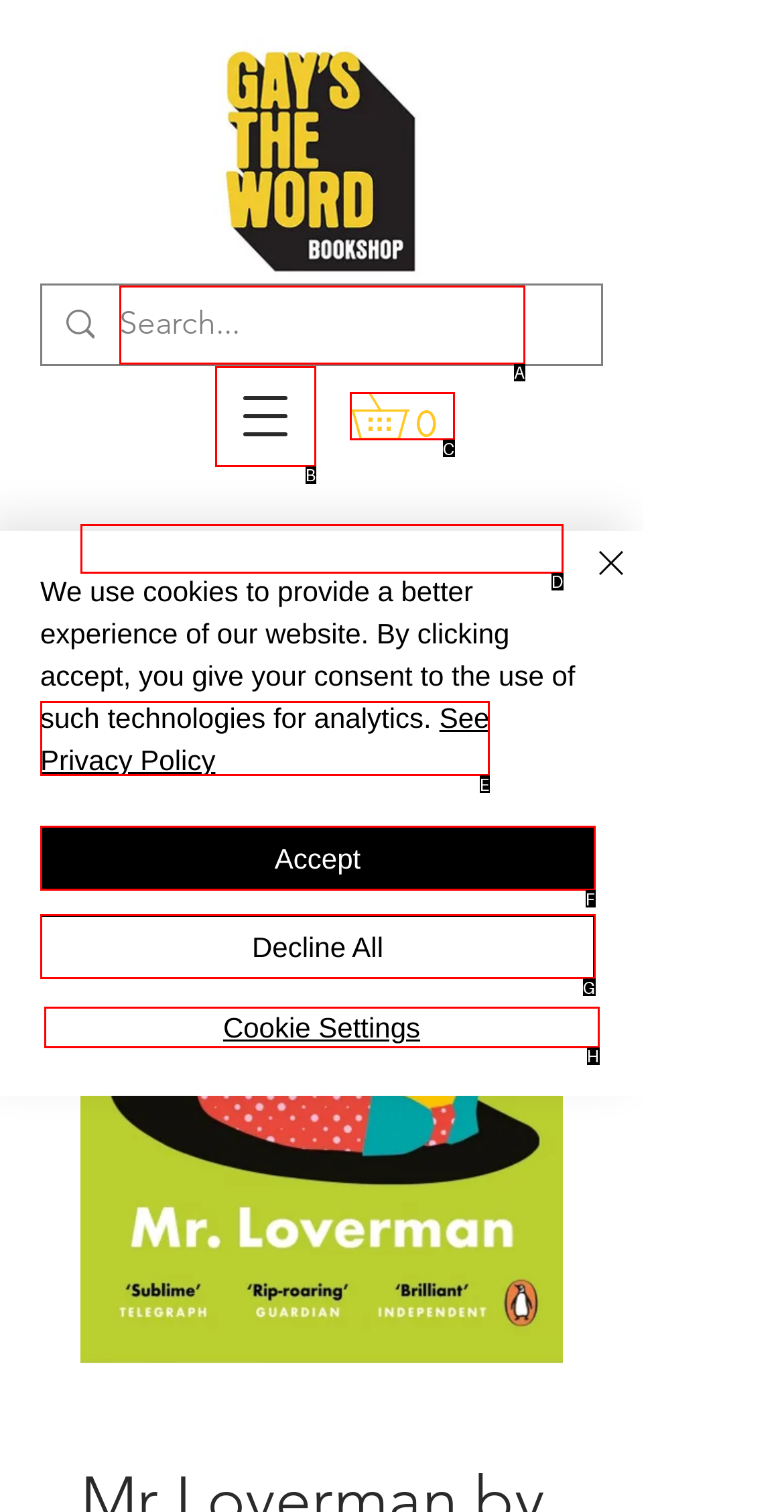Identify the HTML element you need to click to achieve the task: Go back to home. Respond with the corresponding letter of the option.

D